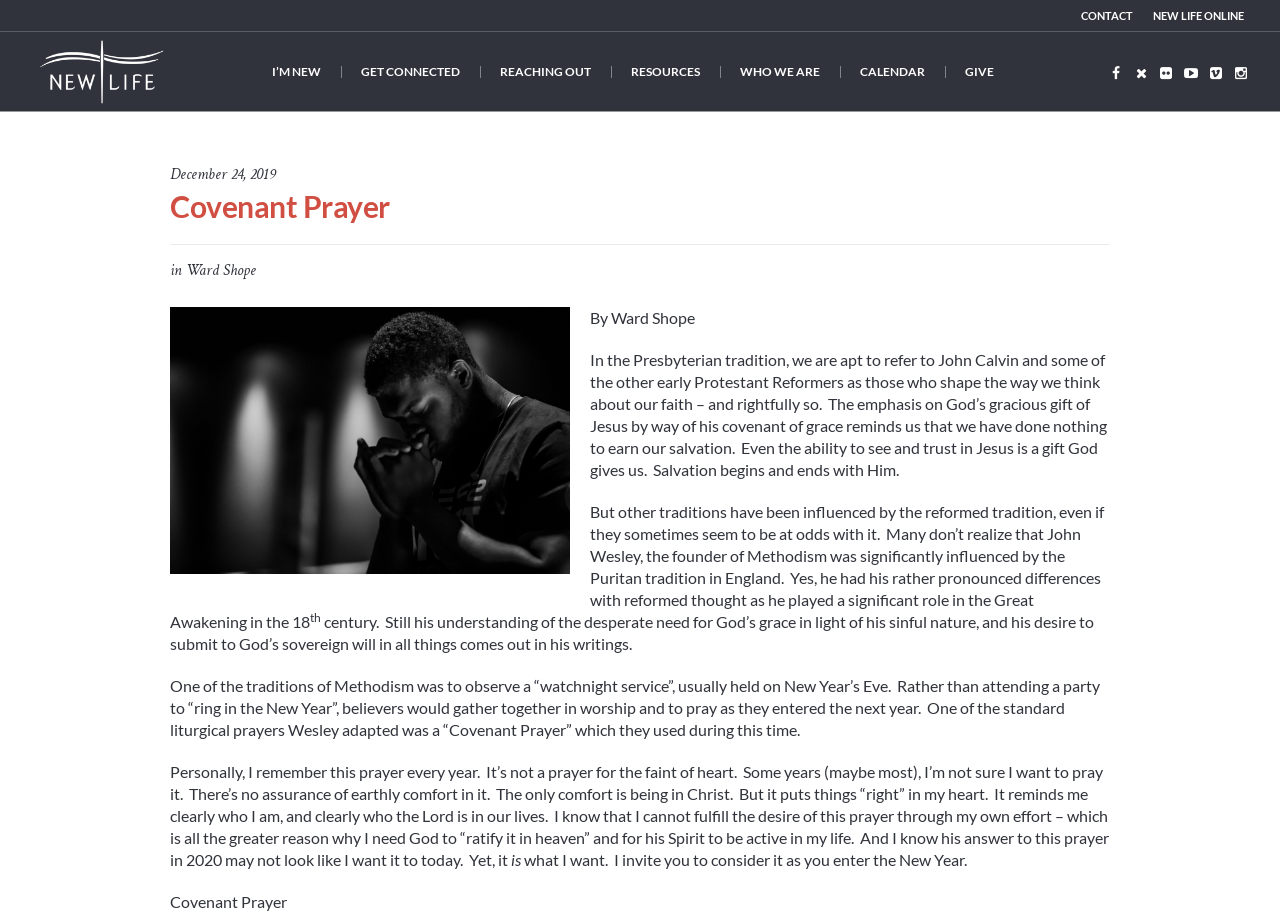Please find the bounding box coordinates of the element's region to be clicked to carry out this instruction: "Click the I’M NEW link".

[0.197, 0.035, 0.266, 0.12]